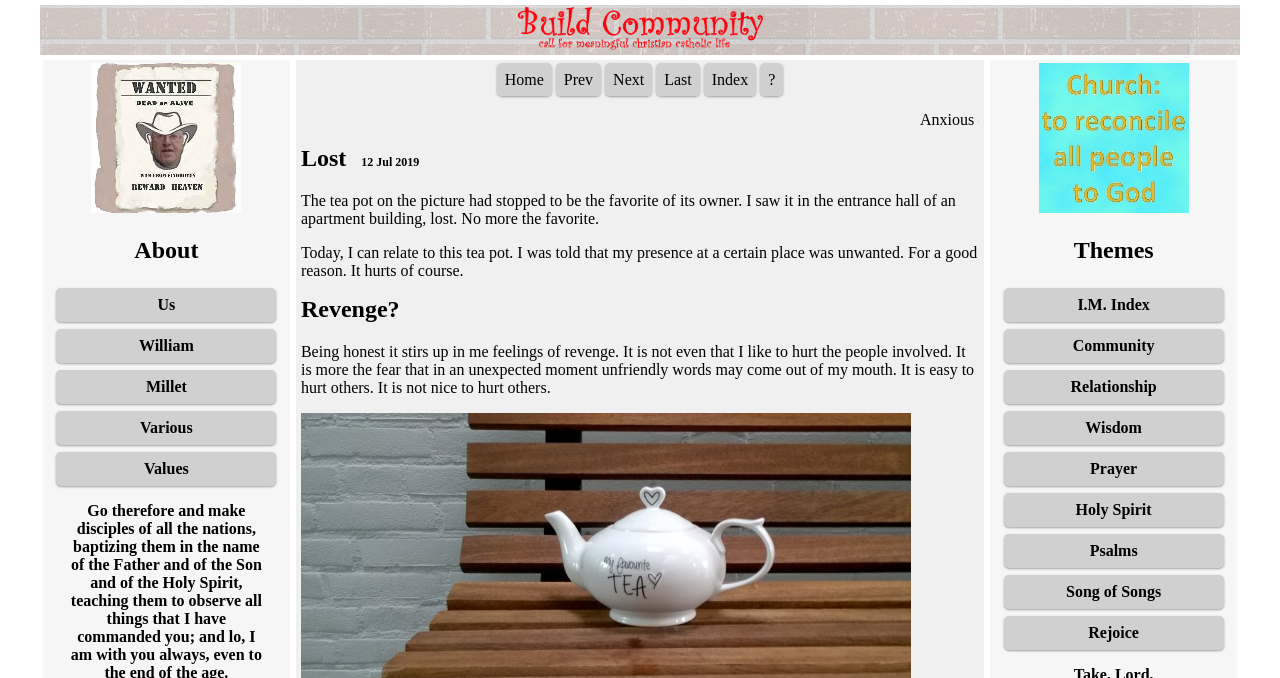What is the theme of the article?
From the image, respond using a single word or phrase.

Personal spiritual growth